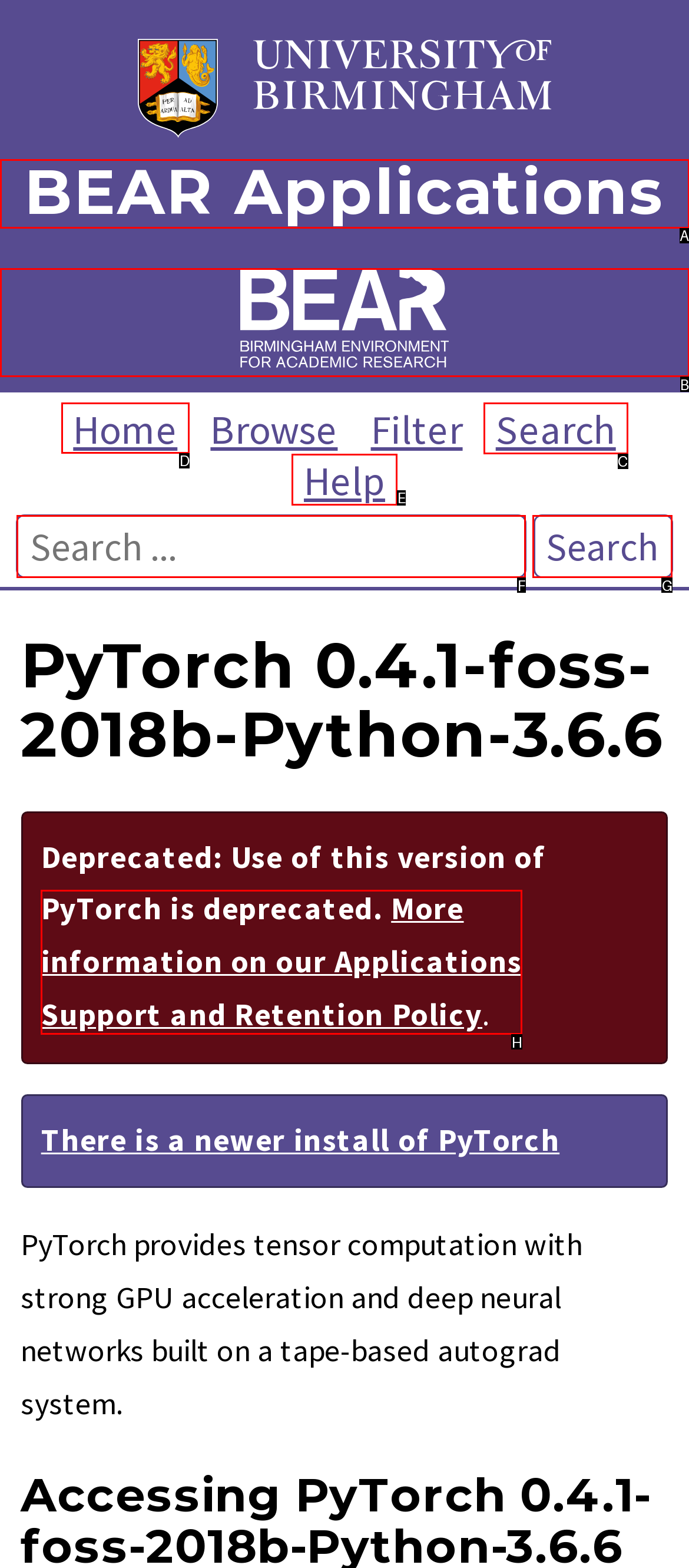Identify the correct UI element to click to follow this instruction: Go to Home page
Respond with the letter of the appropriate choice from the displayed options.

D